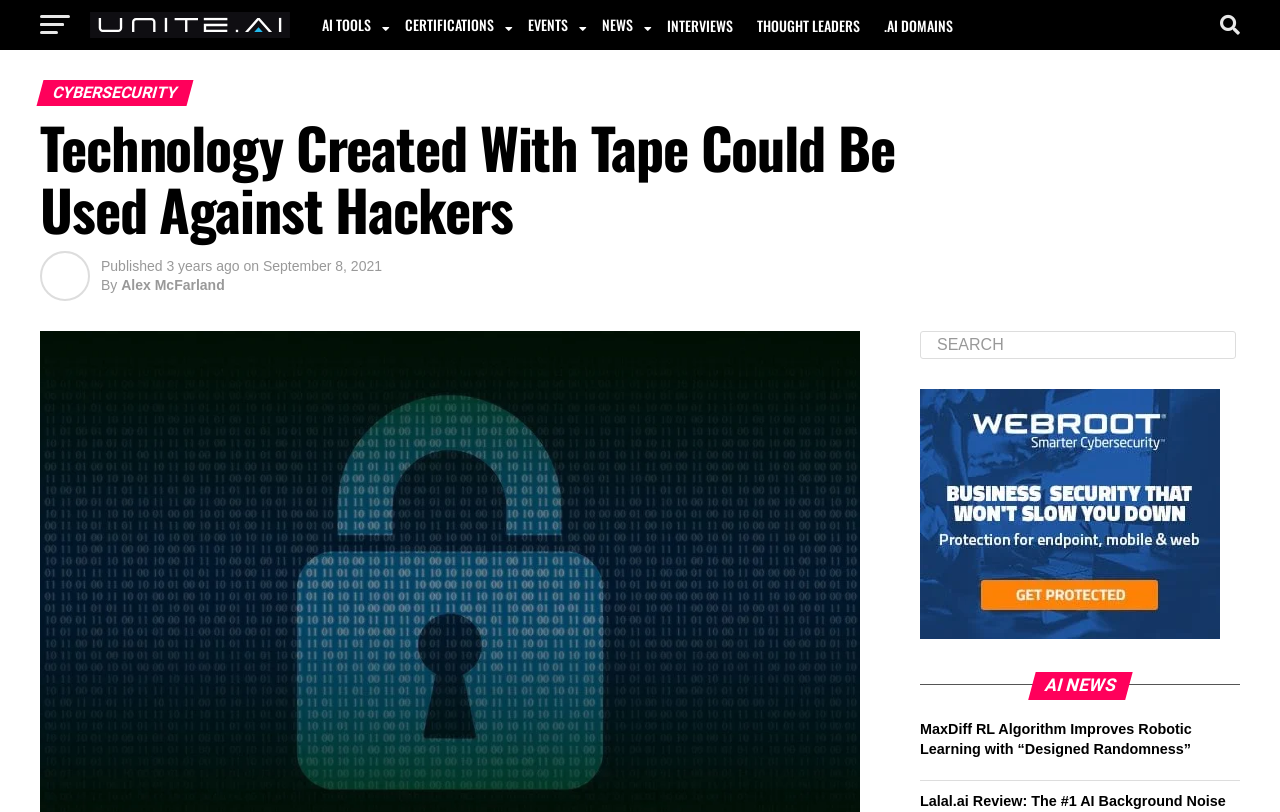Identify the coordinates of the bounding box for the element that must be clicked to accomplish the instruction: "Check the news in the AI NEWS section".

[0.719, 0.827, 0.969, 0.861]